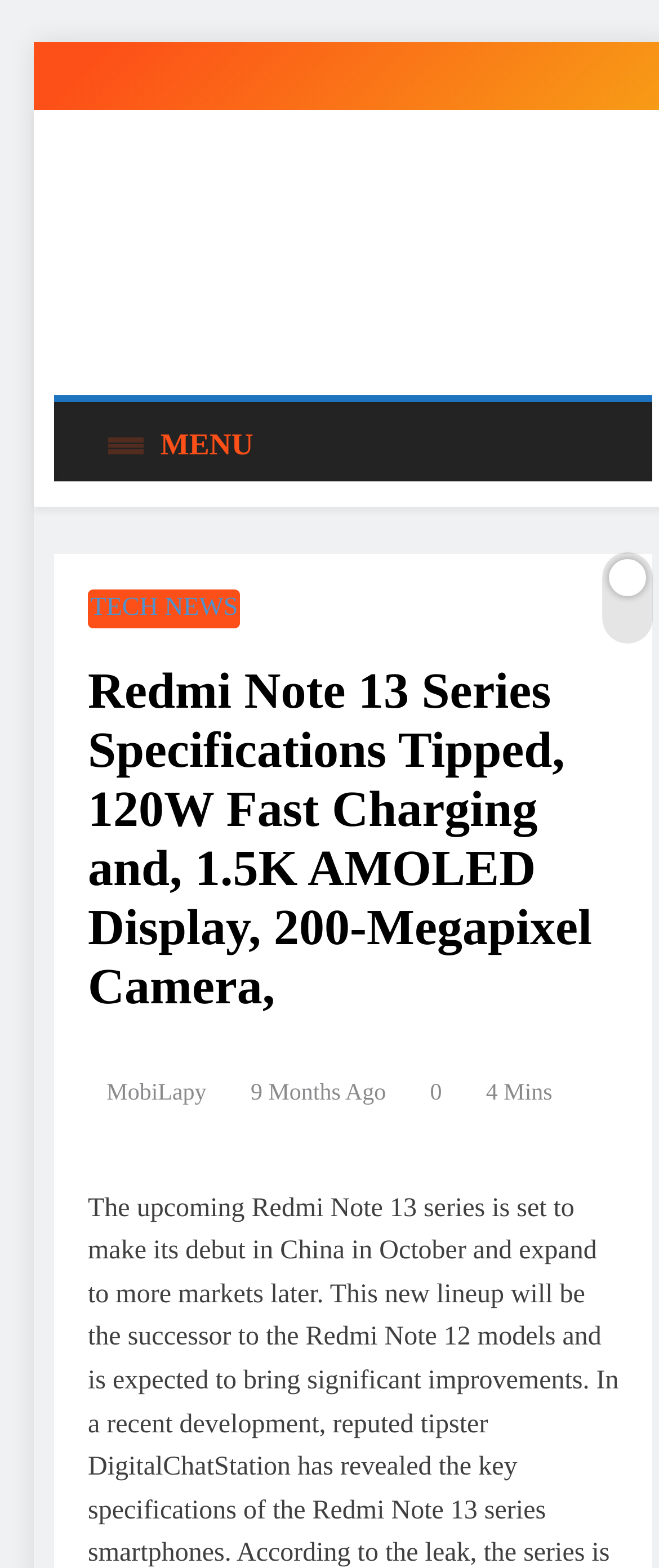Show the bounding box coordinates of the region that should be clicked to follow the instruction: "Check the post time."

[0.38, 0.693, 0.586, 0.709]